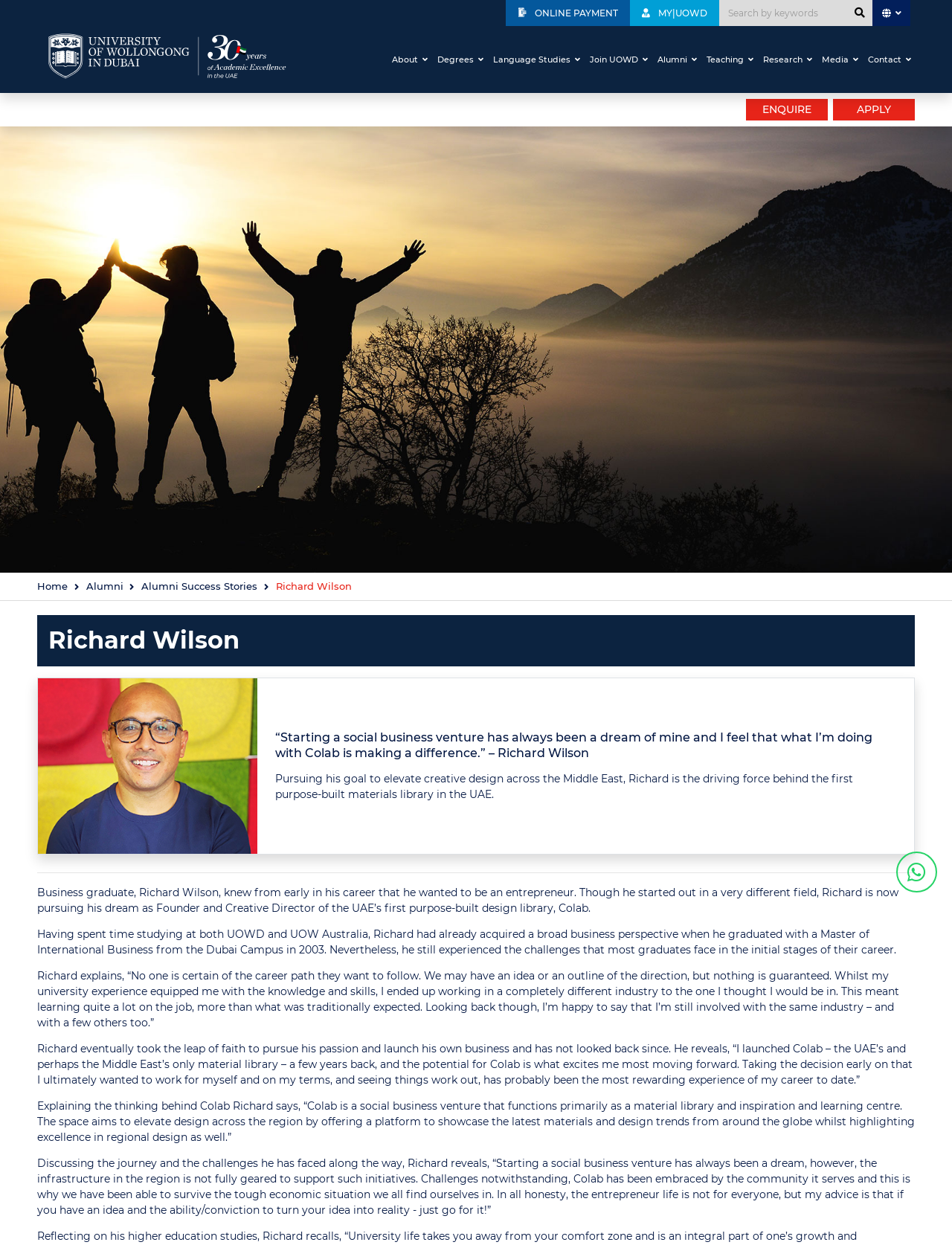Identify the bounding box coordinates of the element that should be clicked to fulfill this task: "Apply to the university". The coordinates should be provided as four float numbers between 0 and 1, i.e., [left, top, right, bottom].

[0.875, 0.079, 0.961, 0.097]